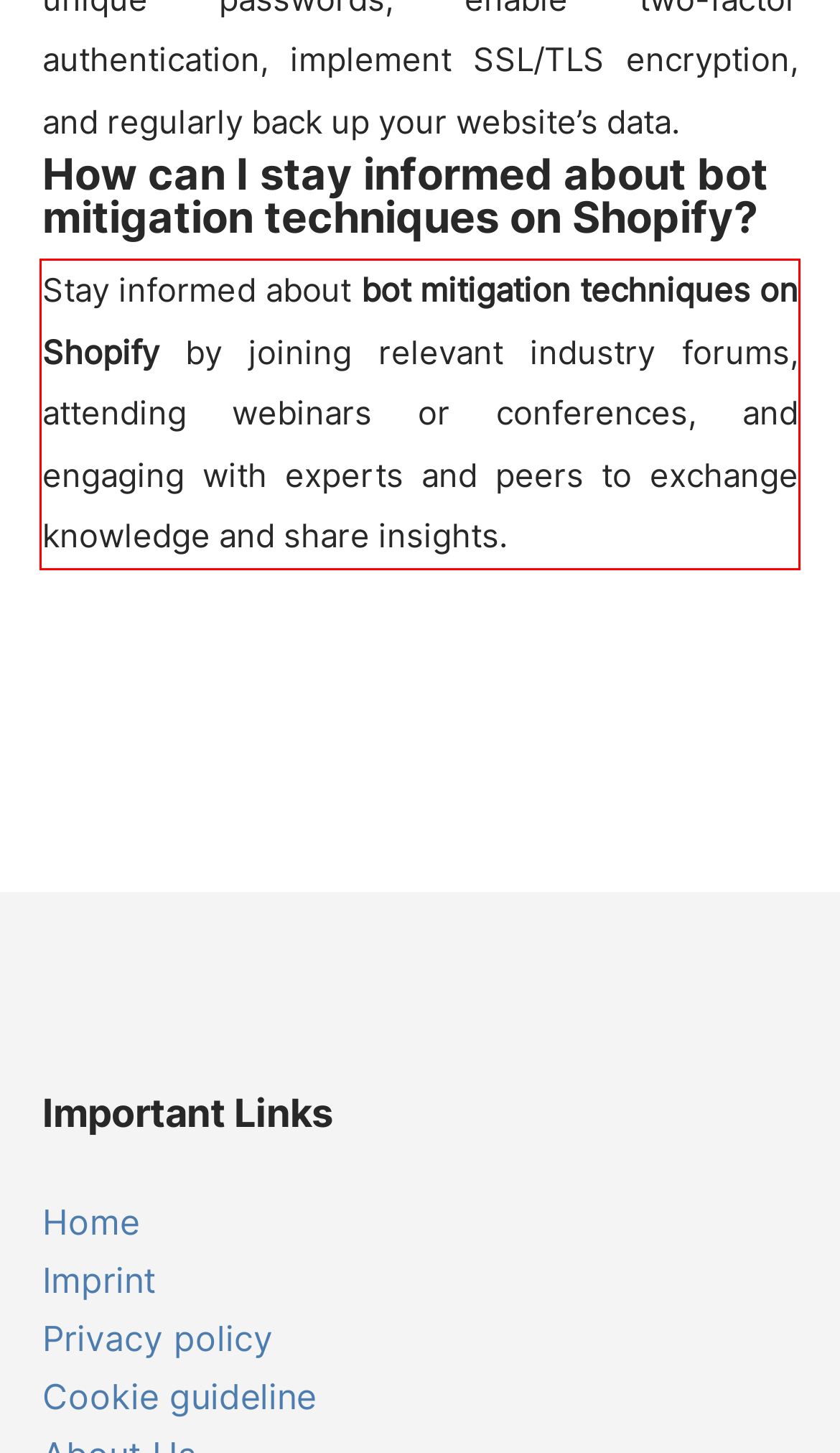You have a screenshot of a webpage, and there is a red bounding box around a UI element. Utilize OCR to extract the text within this red bounding box.

Stay informed about bot mitigation techniques on Shopify by joining relevant industry forums, attending webinars or conferences, and engaging with experts and peers to exchange knowledge and share insights.